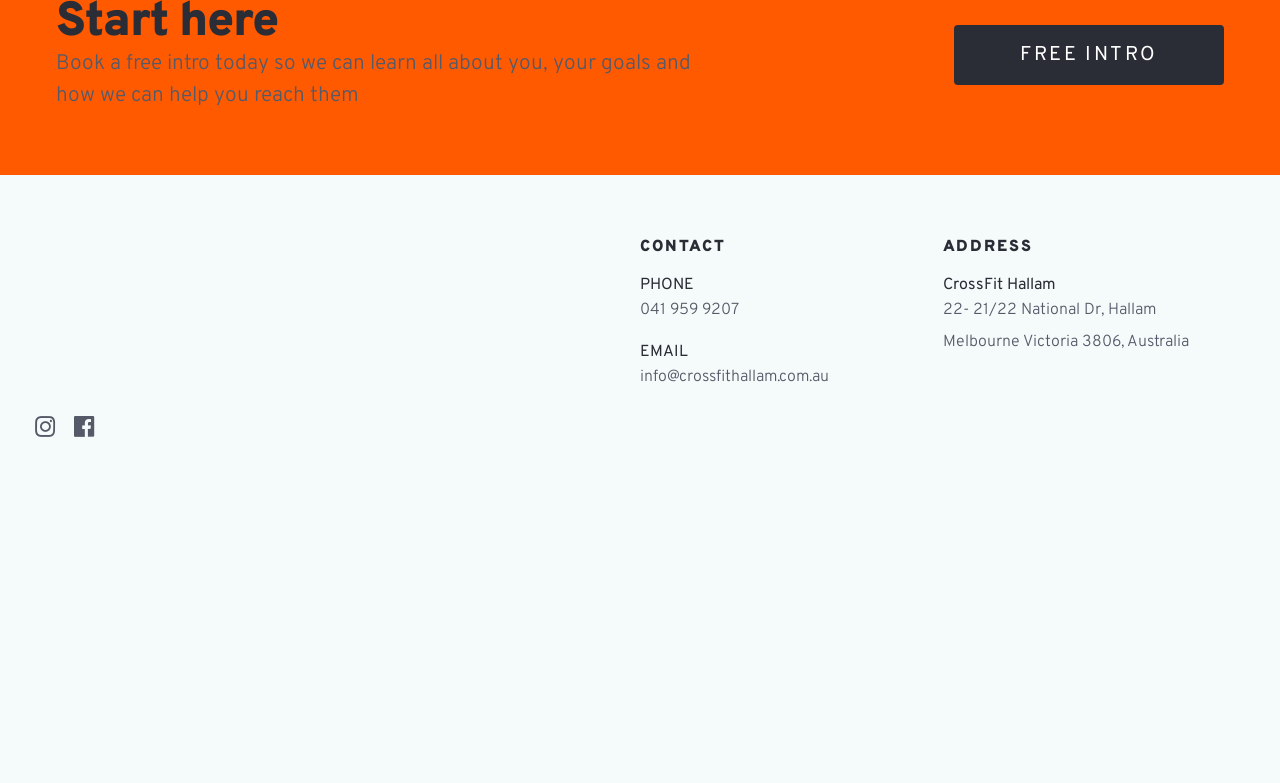What is the phone number of the website's contact?
Look at the image and respond with a one-word or short phrase answer.

041 959 9207